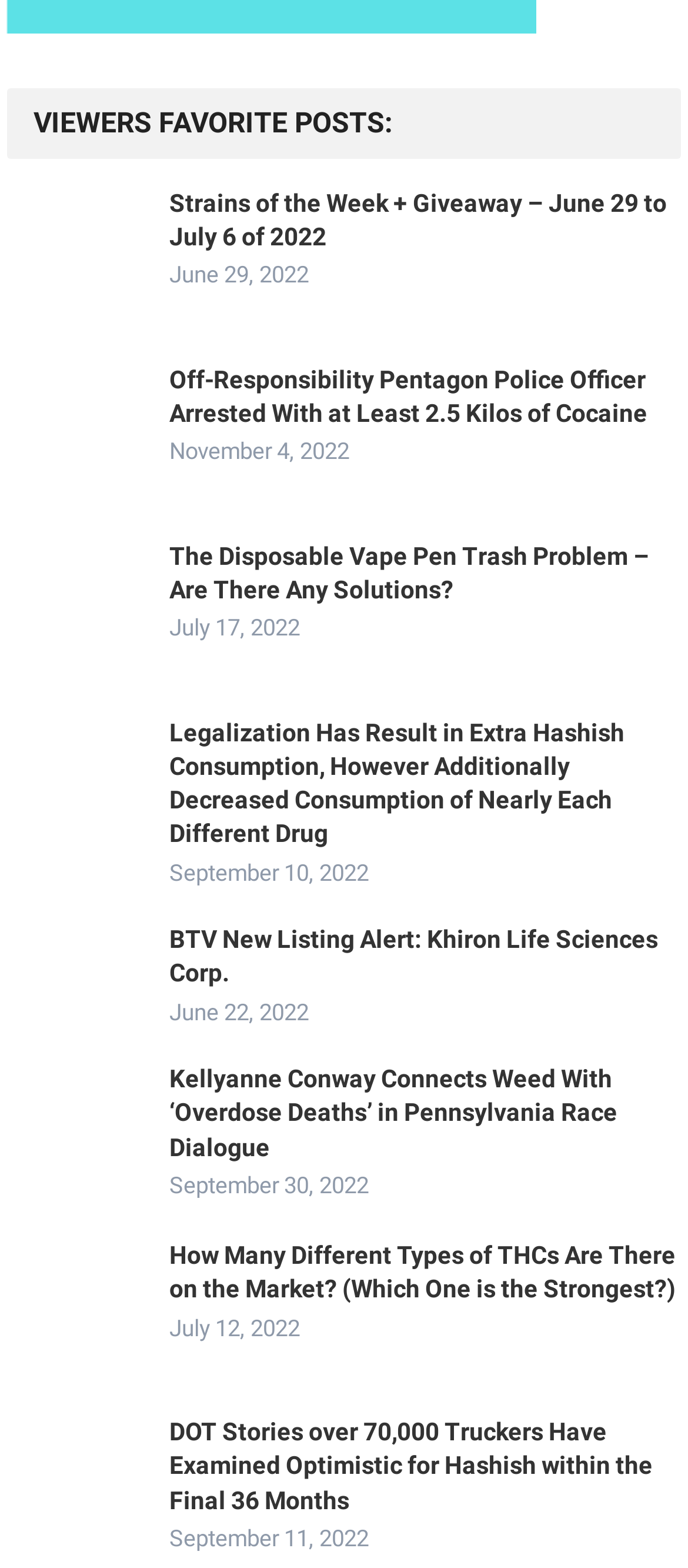Kindly provide the bounding box coordinates of the section you need to click on to fulfill the given instruction: "View Strains of the Week + Giveaway – June 29 to July 6 of 2022".

[0.246, 0.12, 0.969, 0.16]